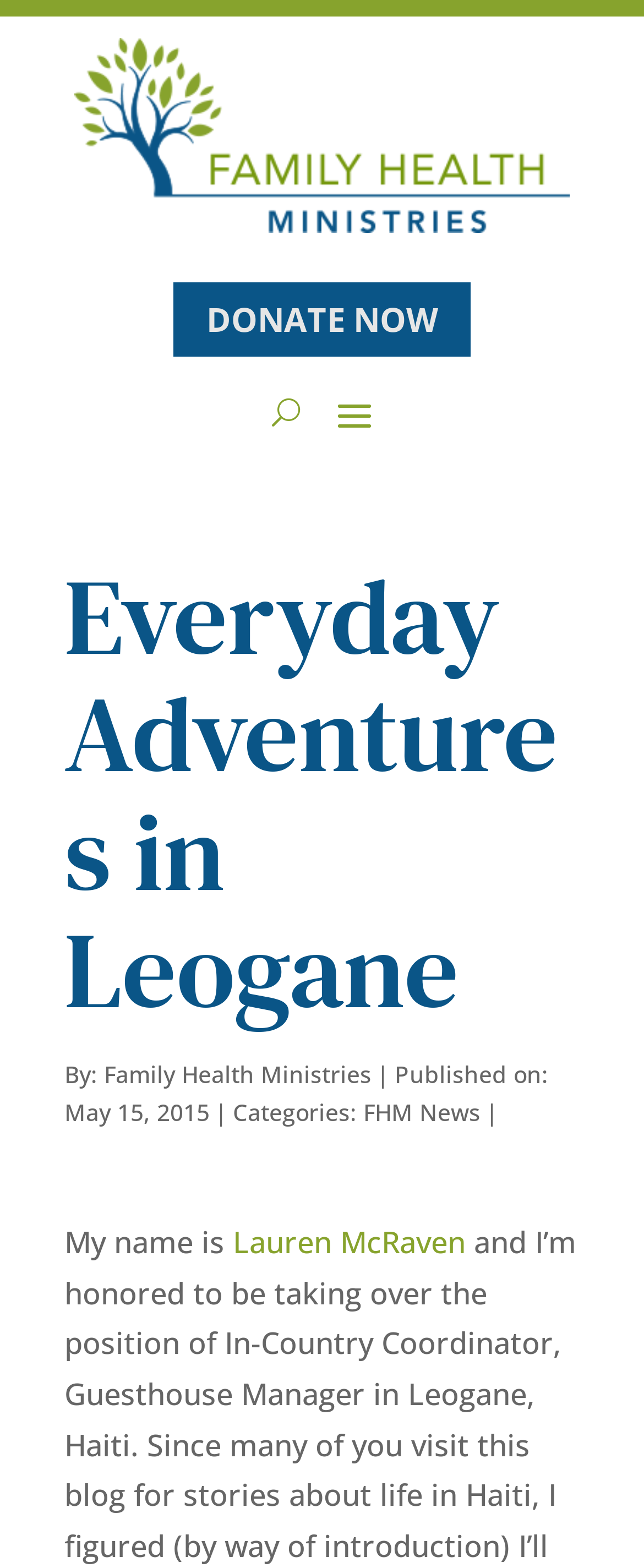What is the date of publication of this blog post?
Please give a detailed and elaborate answer to the question based on the image.

The question asks for the date of publication of this blog post. By looking at the webpage, we can see that the text 'Published on: May 15, 2015' appears below the title of the blog post, which suggests that May 15, 2015 is the date of publication.